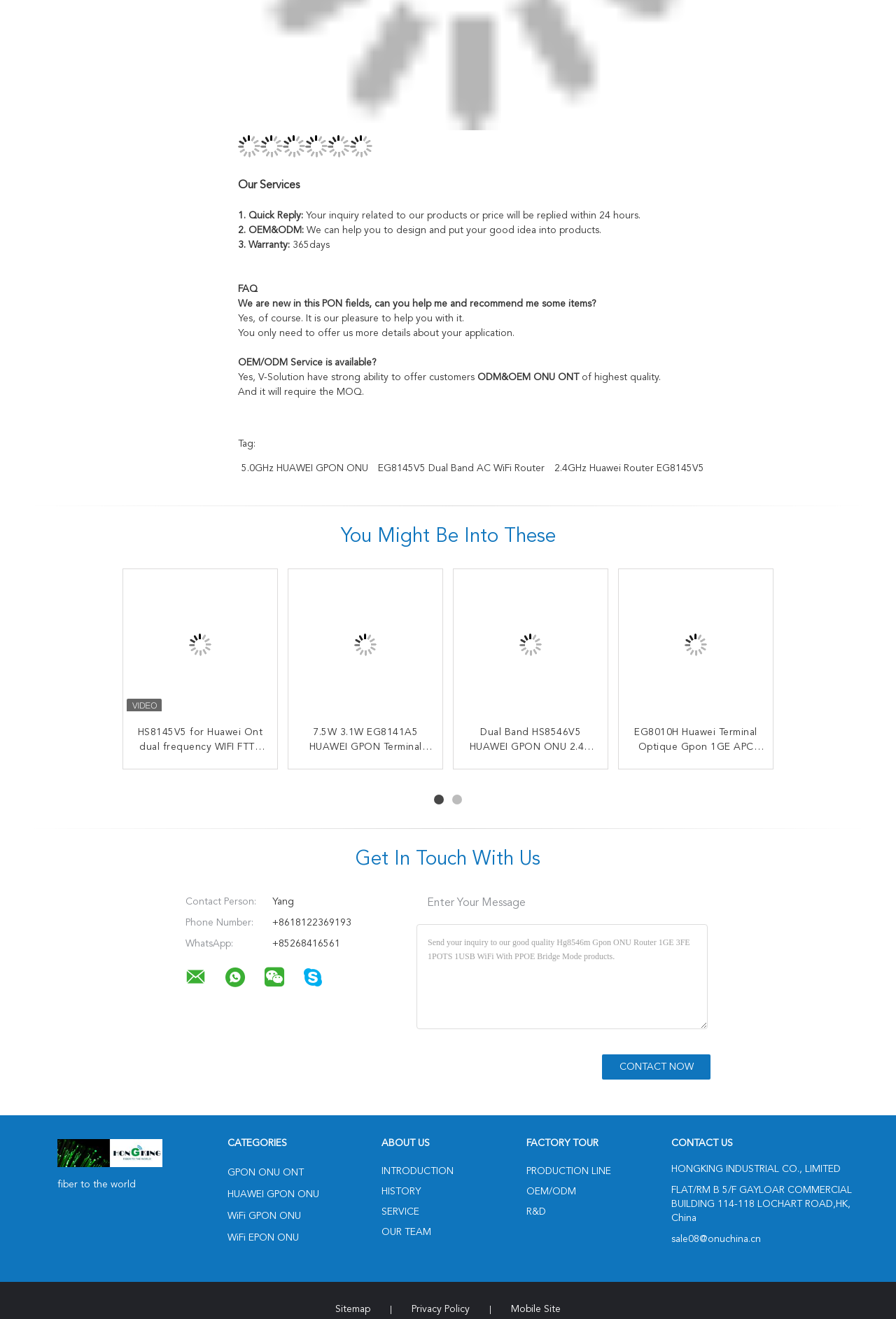Please determine the bounding box coordinates of the element to click in order to execute the following instruction: "Click on the 'HS8145V5 for Huawei Ont dual frequency WIFI FTTH GPON ONU 4GE 1TEL AC WIFI' link". The coordinates should be four float numbers between 0 and 1, specified as [left, top, right, bottom].

[0.138, 0.432, 0.309, 0.548]